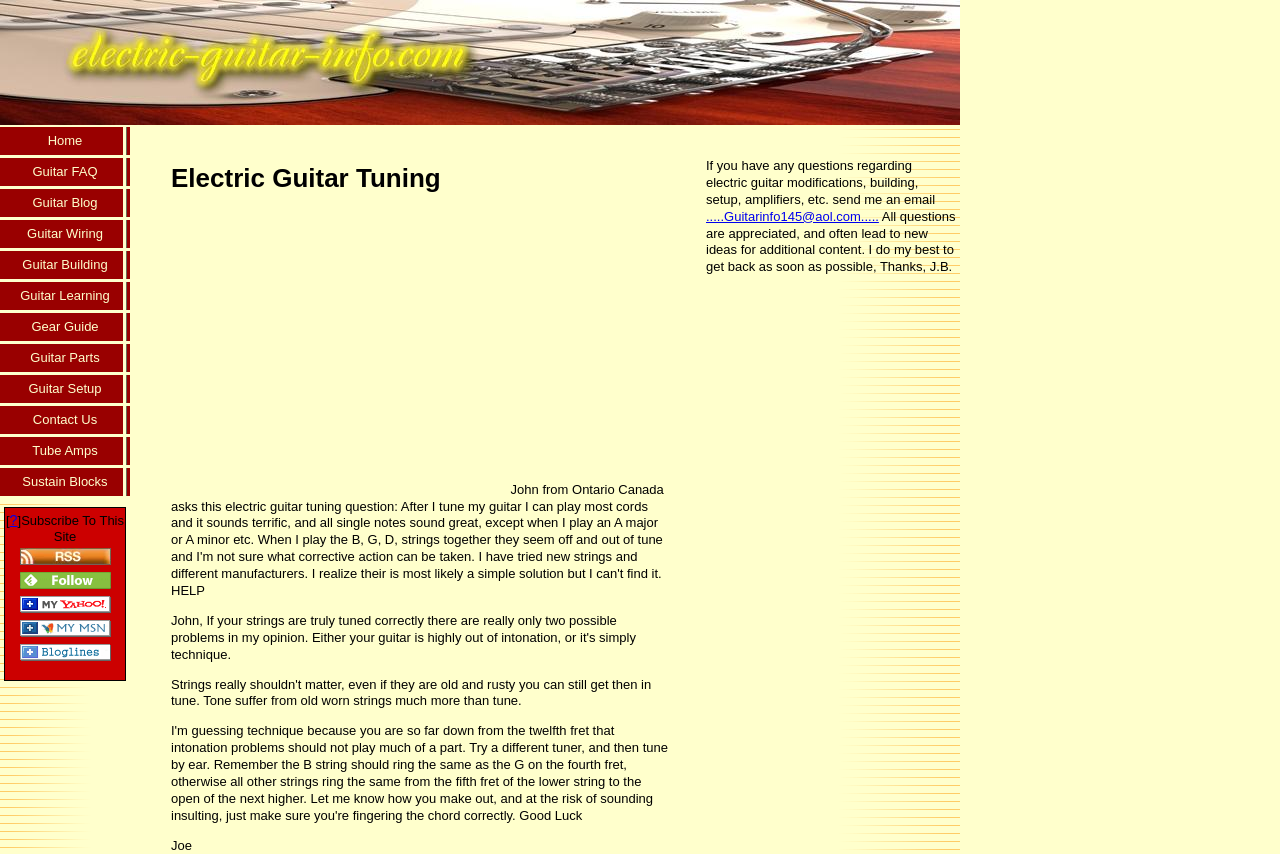Can you specify the bounding box coordinates for the region that should be clicked to fulfill this instruction: "go to About page".

None